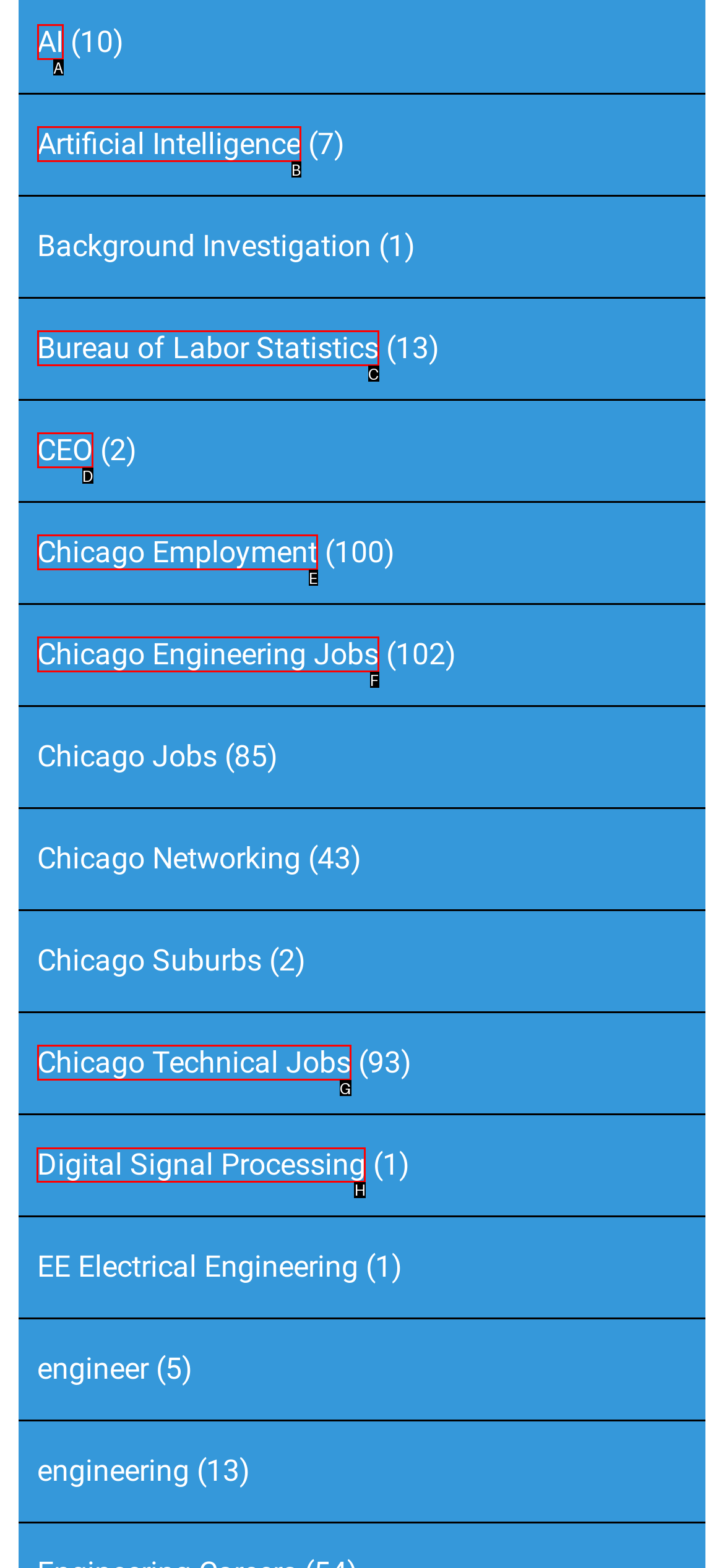Choose the UI element you need to click to carry out the task: go to Cybersecurity News.
Respond with the corresponding option's letter.

None